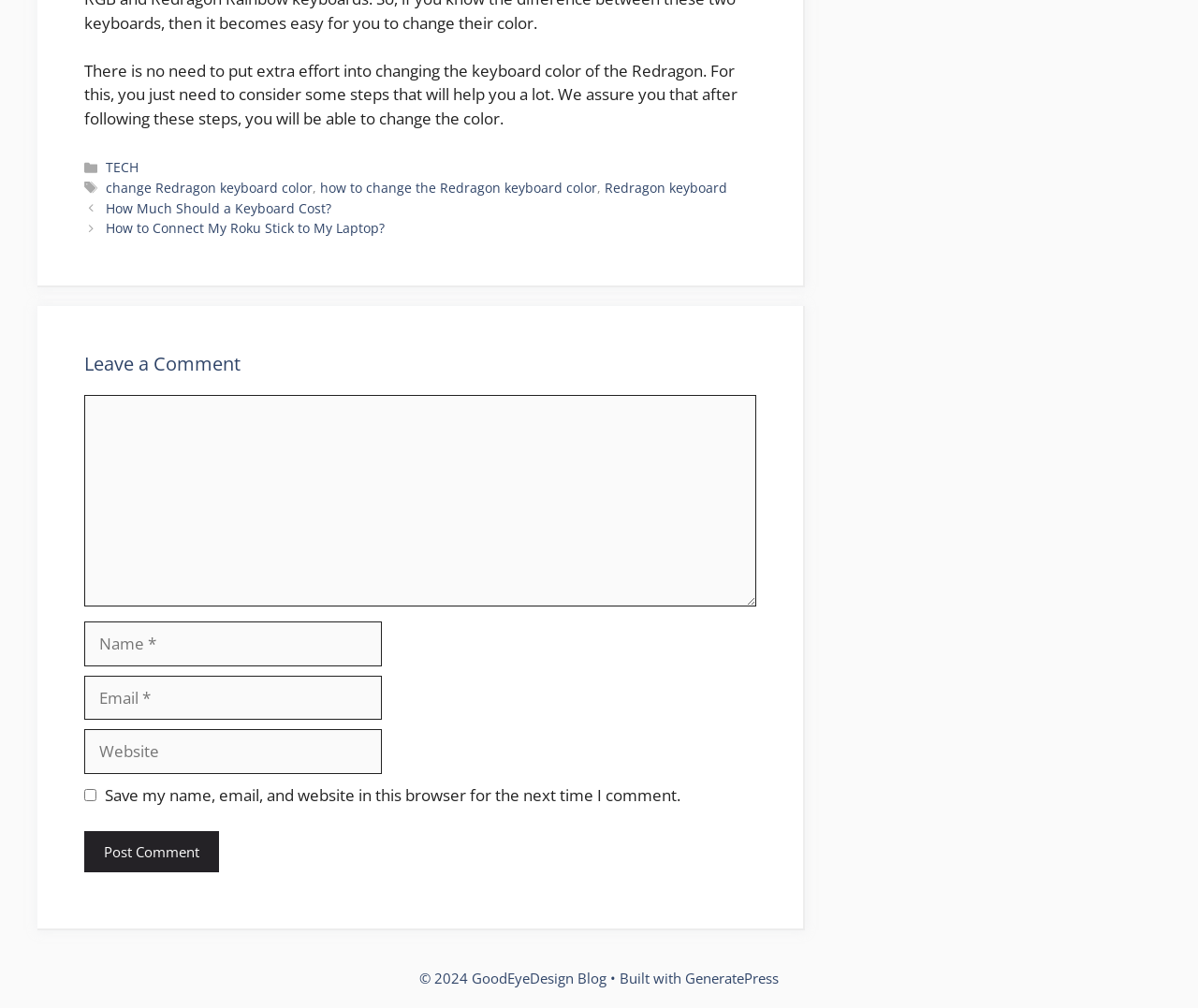What are the categories of the blog posts?
Provide a short answer using one word or a brief phrase based on the image.

TECH